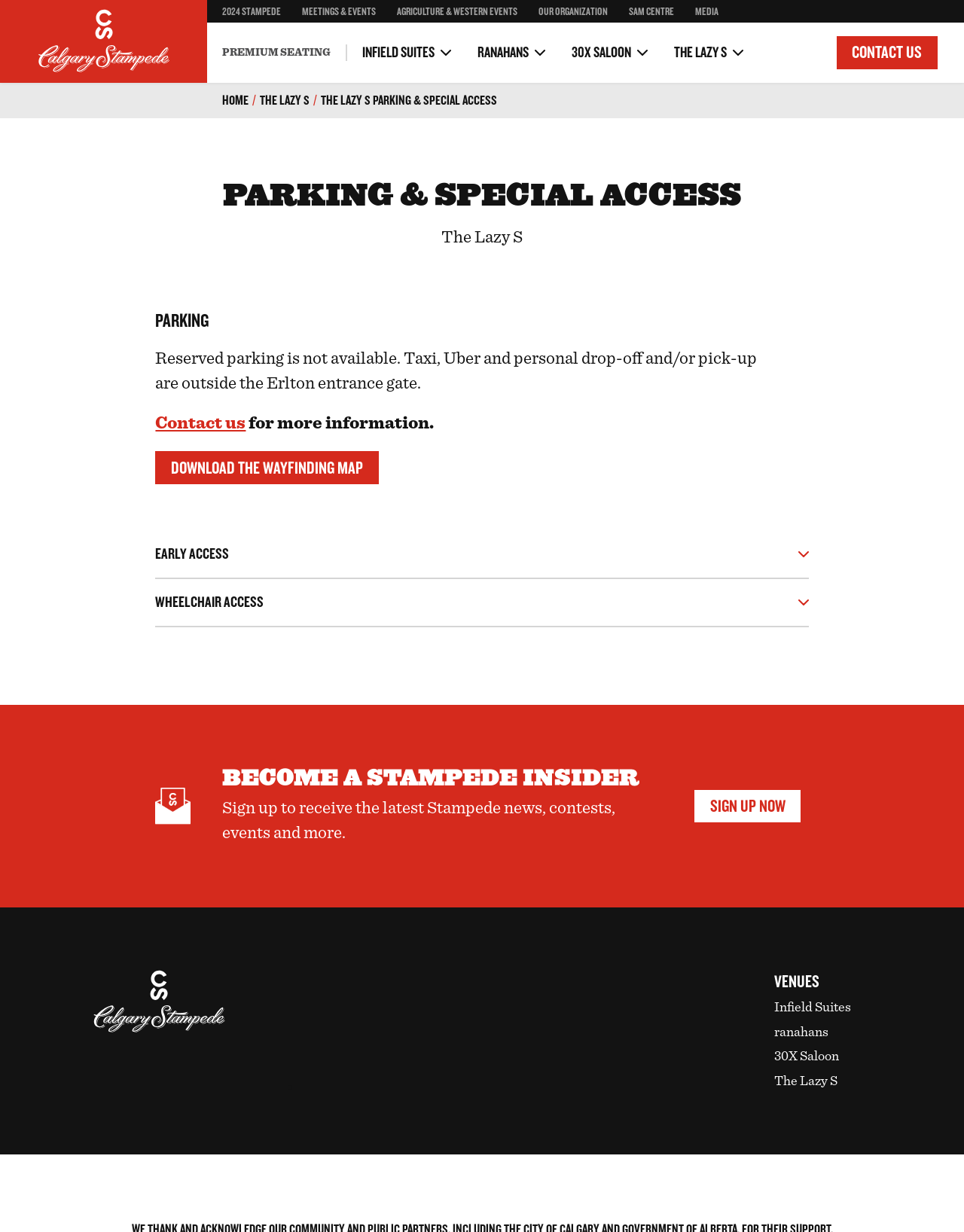Extract the heading text from the webpage.

PARKING & SPECIAL ACCESS